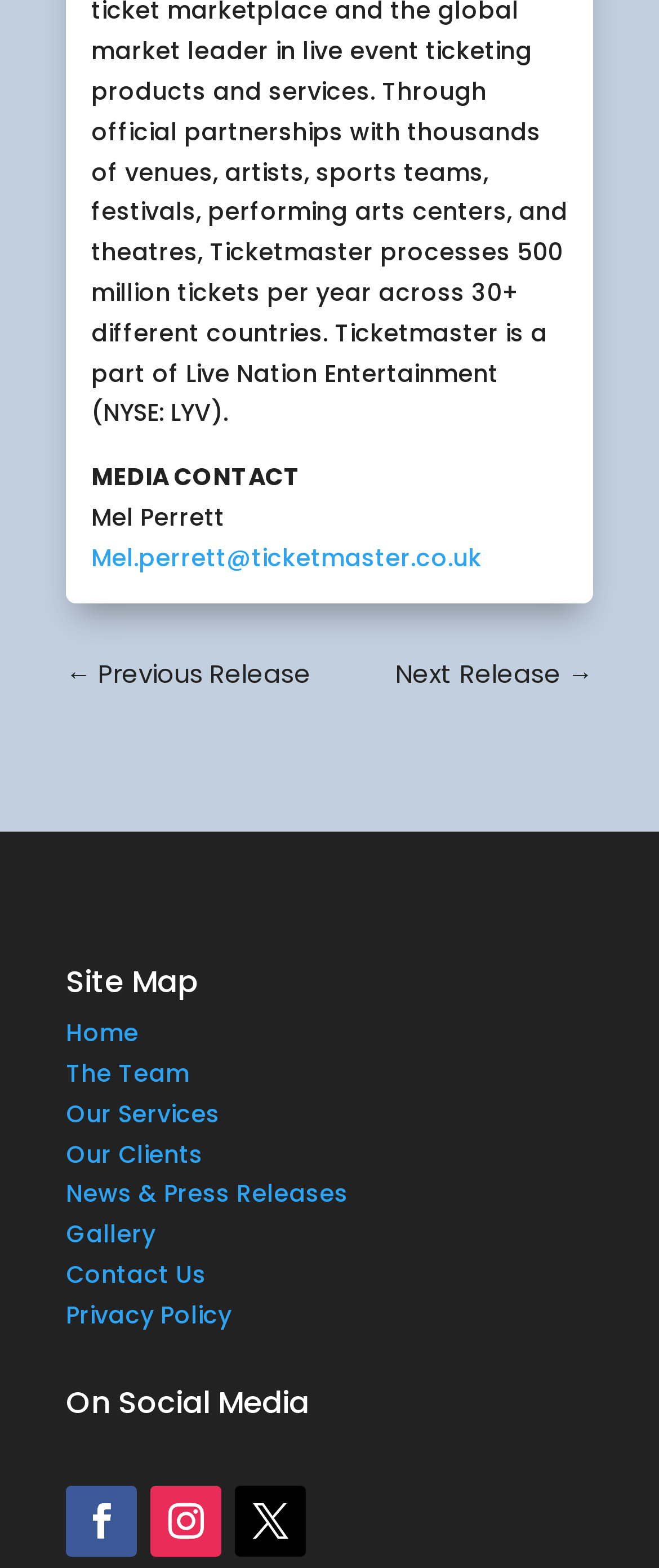Highlight the bounding box coordinates of the element you need to click to perform the following instruction: "View media contact information."

[0.138, 0.293, 0.456, 0.315]